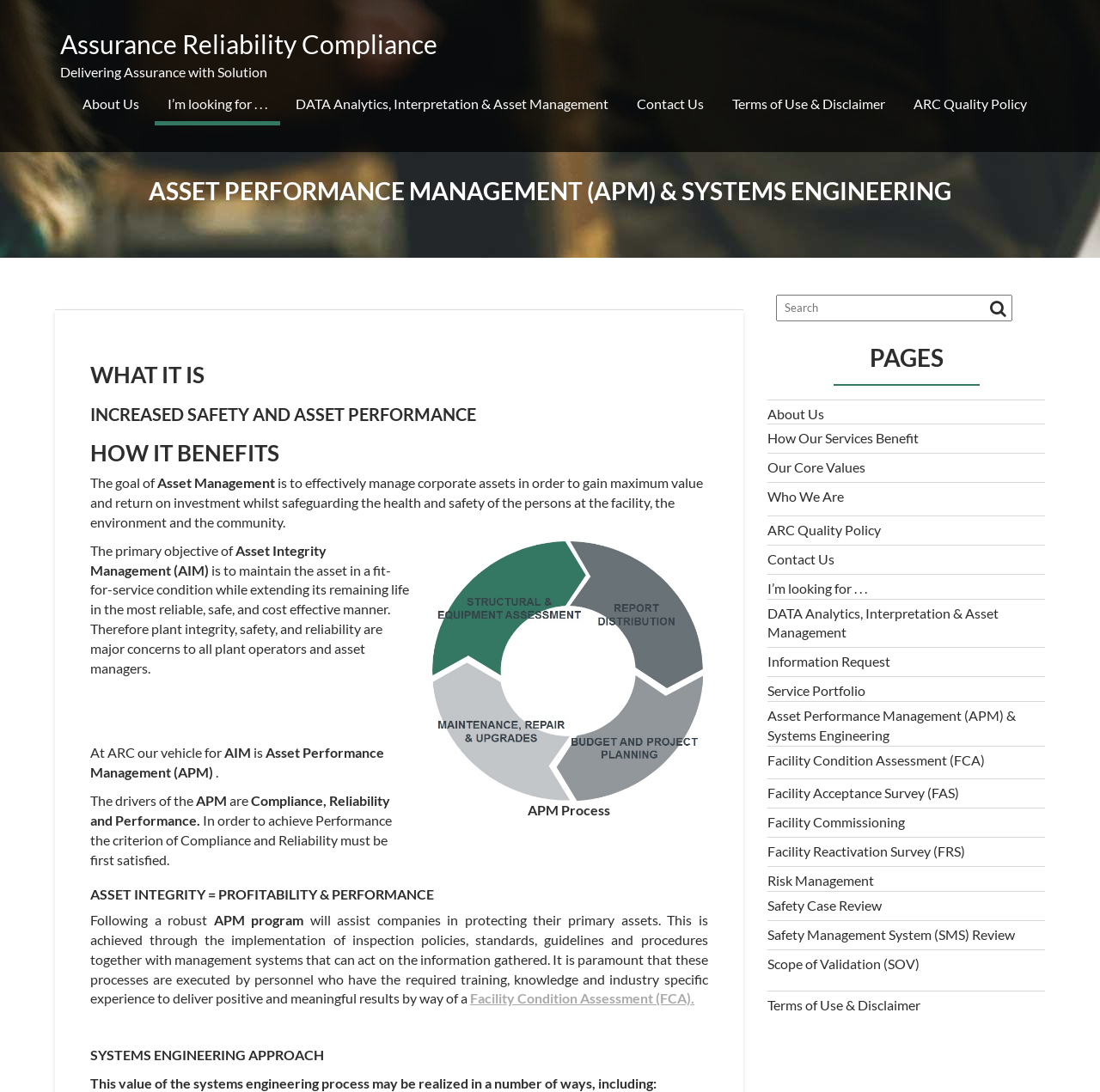Given the following UI element description: "Contact Us", find the bounding box coordinates in the webpage screenshot.

[0.698, 0.504, 0.759, 0.519]